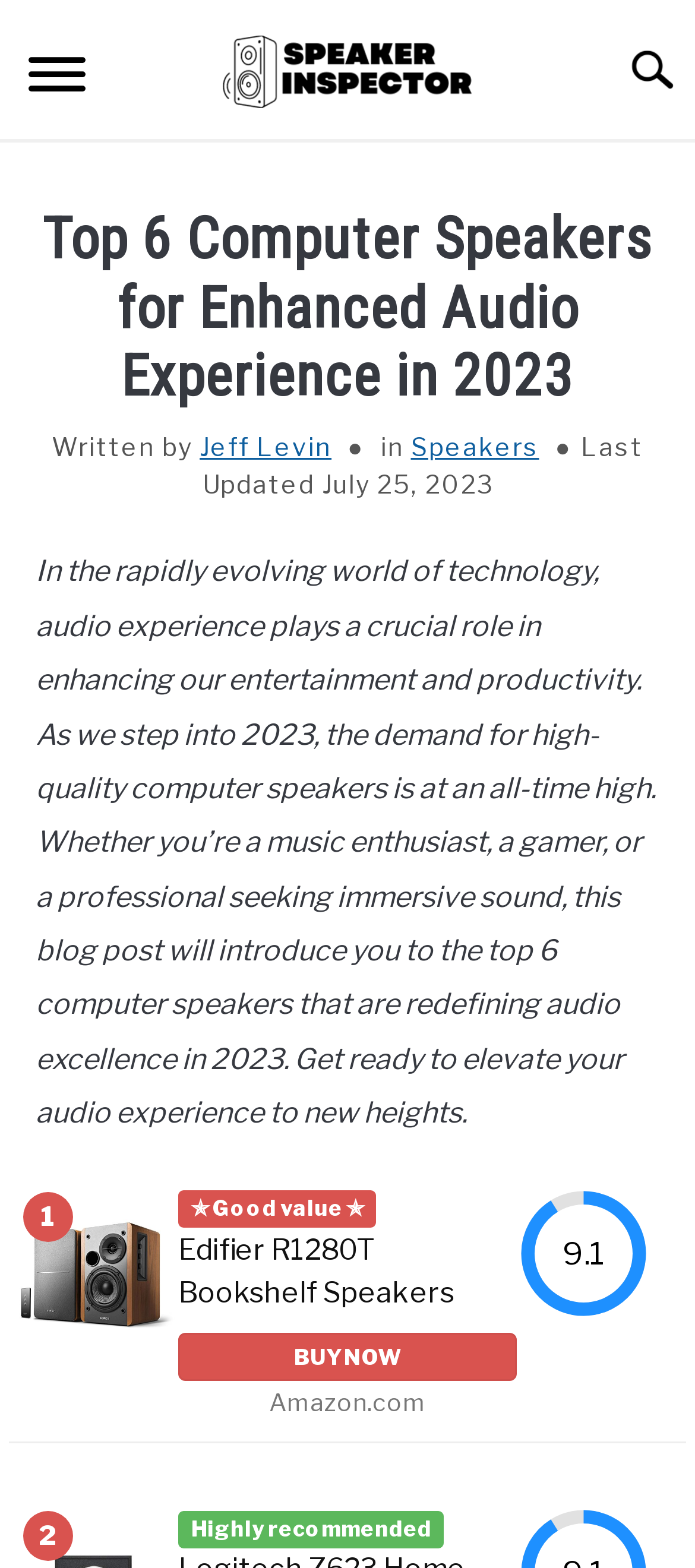What is the rating of the Edifier R1280T Bookshelf Speakers? Refer to the image and provide a one-word or short phrase answer.

9.1